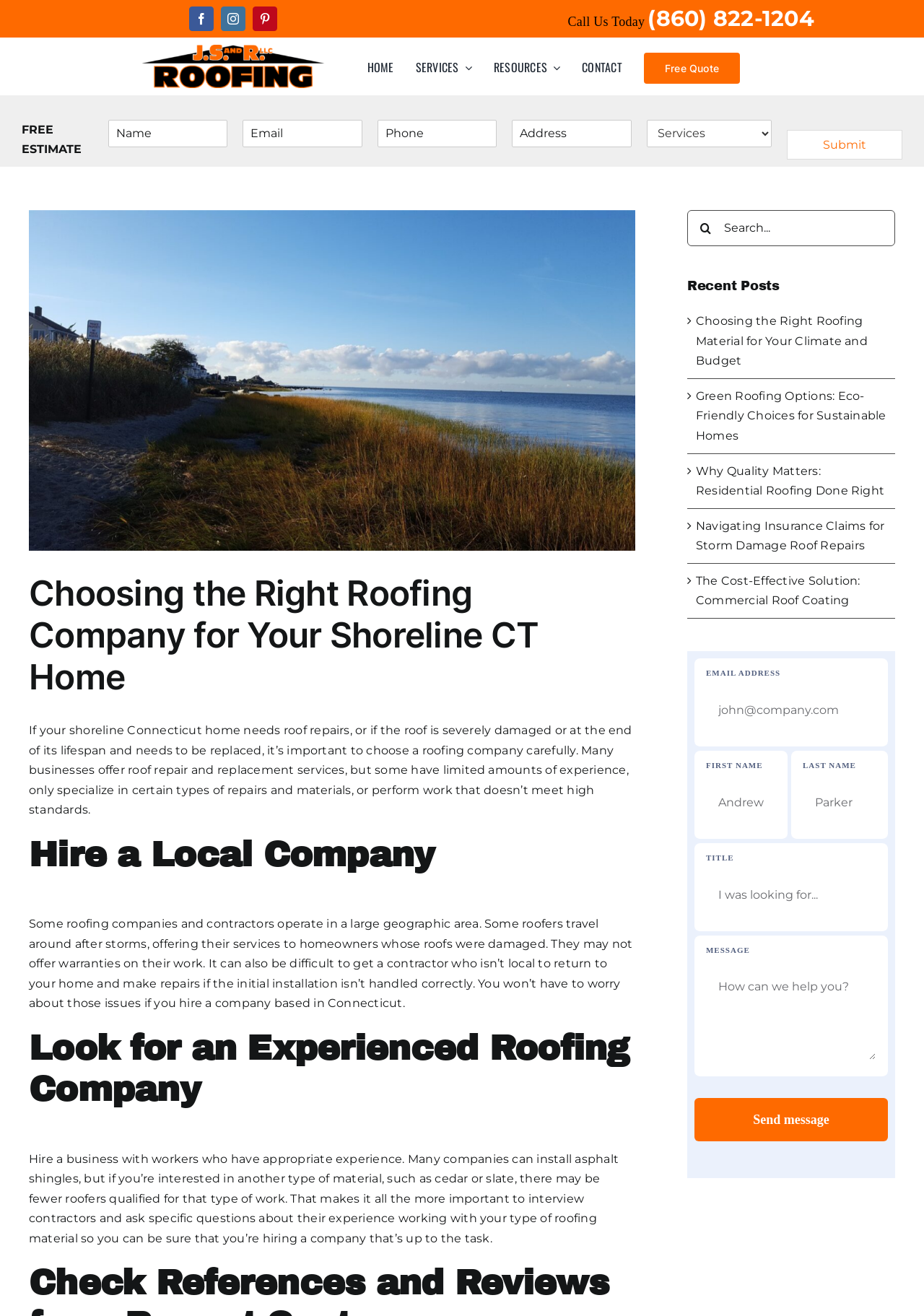What is the topic of the recent post with the icon?
Kindly offer a detailed explanation using the data available in the image.

I found the topic of the recent post by looking at the link with the icon and the text 'Choosing the Right Roofing Material for Your Climate and Budget' which is located under the heading 'Recent Posts'.